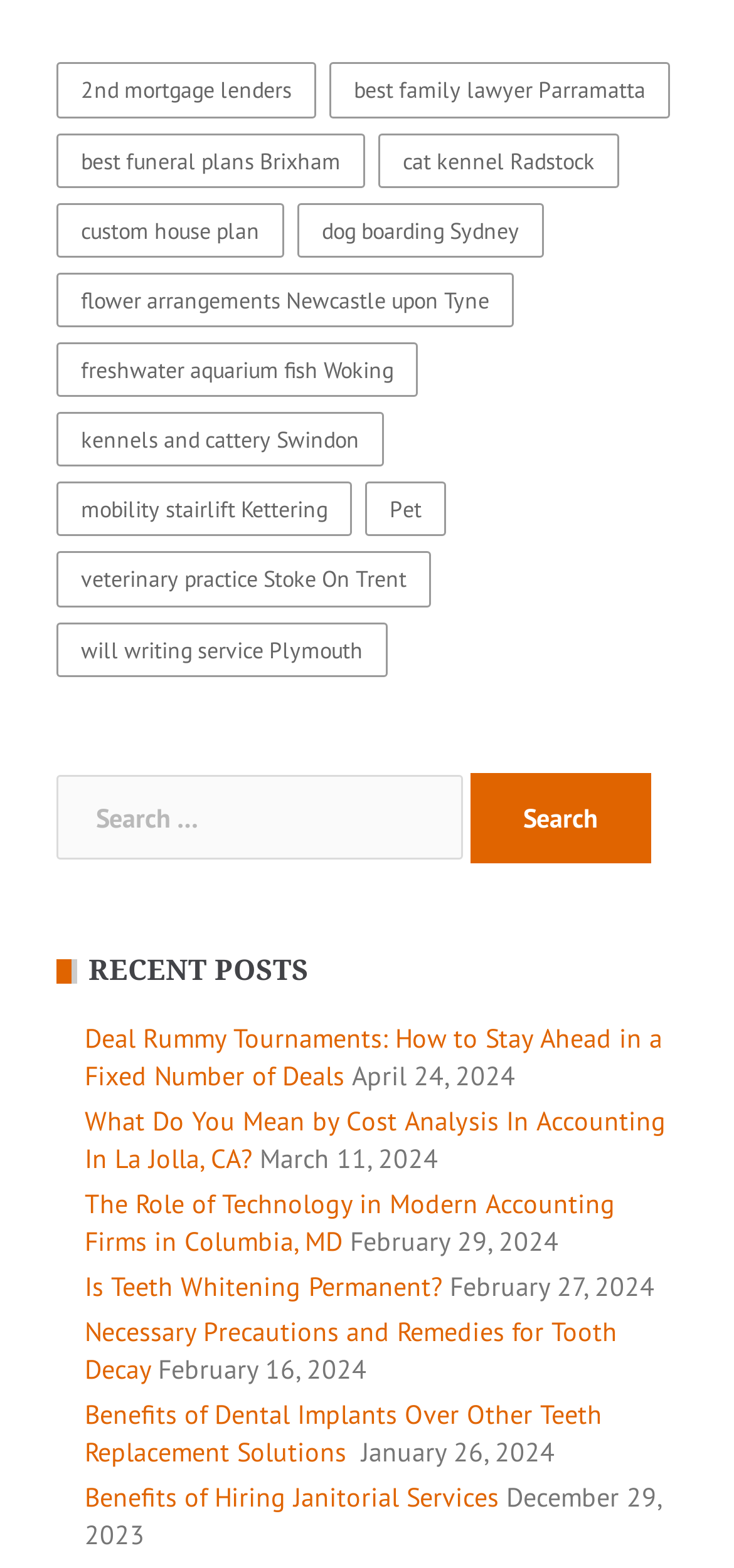Please identify the bounding box coordinates of the region to click in order to complete the given instruction: "Read the recent post 'Deal Rummy Tournaments: How to Stay Ahead in a Fixed Number of Deals'". The coordinates should be four float numbers between 0 and 1, i.e., [left, top, right, bottom].

[0.115, 0.652, 0.903, 0.697]